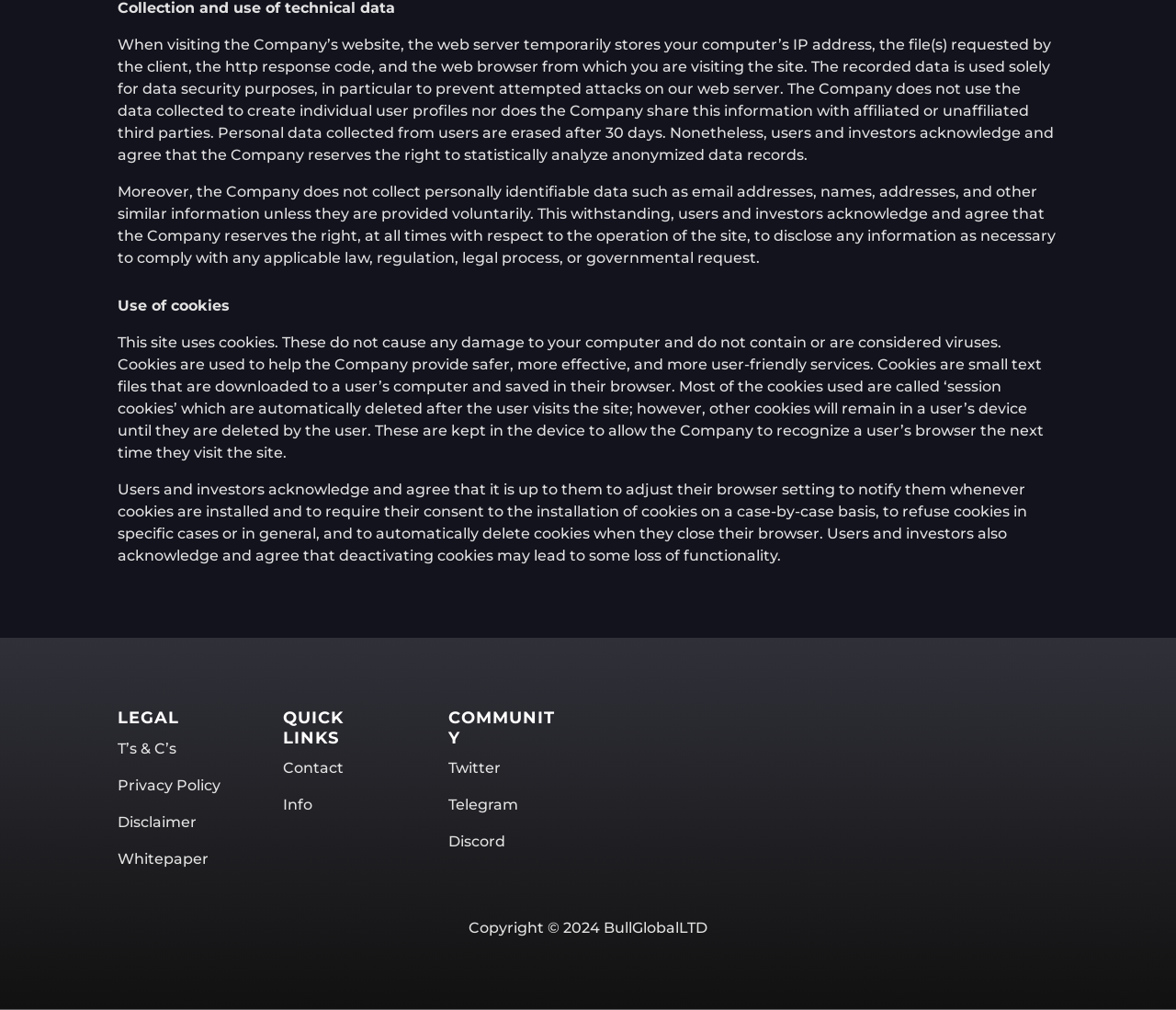Find the bounding box of the UI element described as: "Discord". The bounding box coordinates should be given as four float values between 0 and 1, i.e., [left, top, right, bottom].

[0.381, 0.825, 0.43, 0.842]